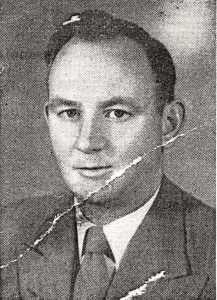What was Cr. Robert Frazer's occupation during World War II?
Refer to the image and respond with a one-word or short-phrase answer.

Royal Australian Air Force